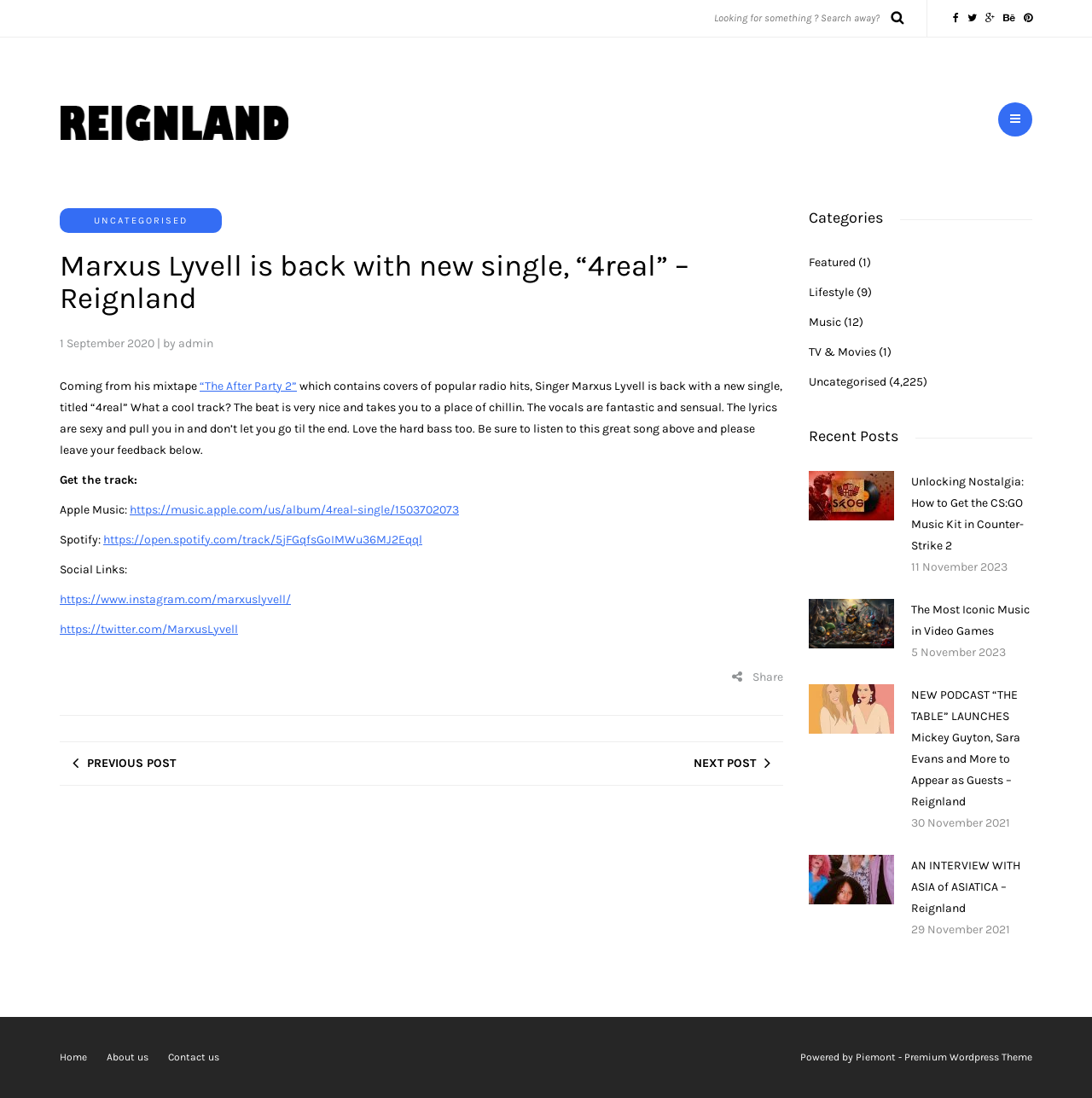Can you pinpoint the bounding box coordinates for the clickable element required for this instruction: "Search for something"? The coordinates should be four float numbers between 0 and 1, i.e., [left, top, right, bottom].

[0.637, 0.0, 0.833, 0.033]